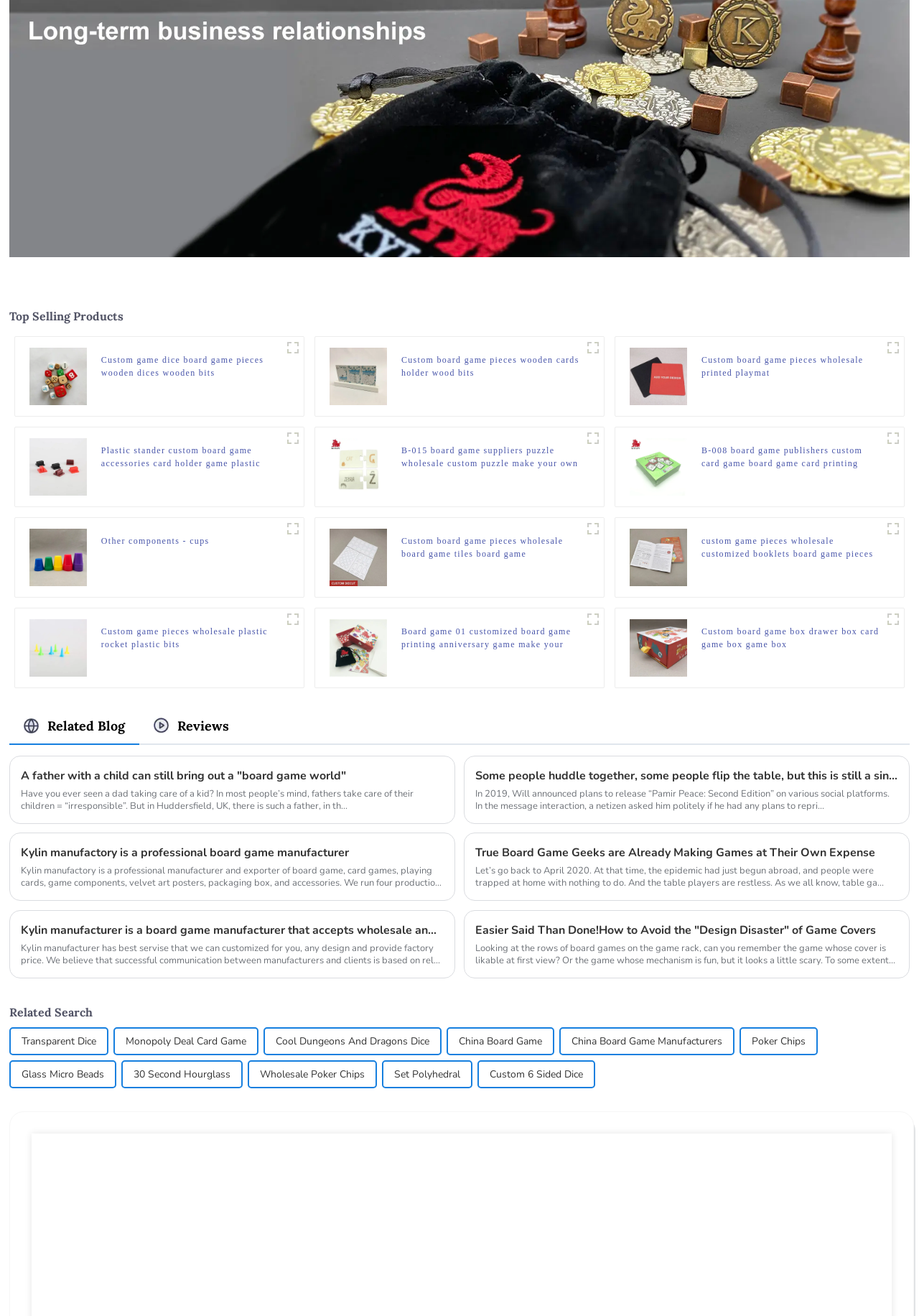How many products are showcased in the first section?
Please provide a single word or phrase as the answer based on the screenshot.

2